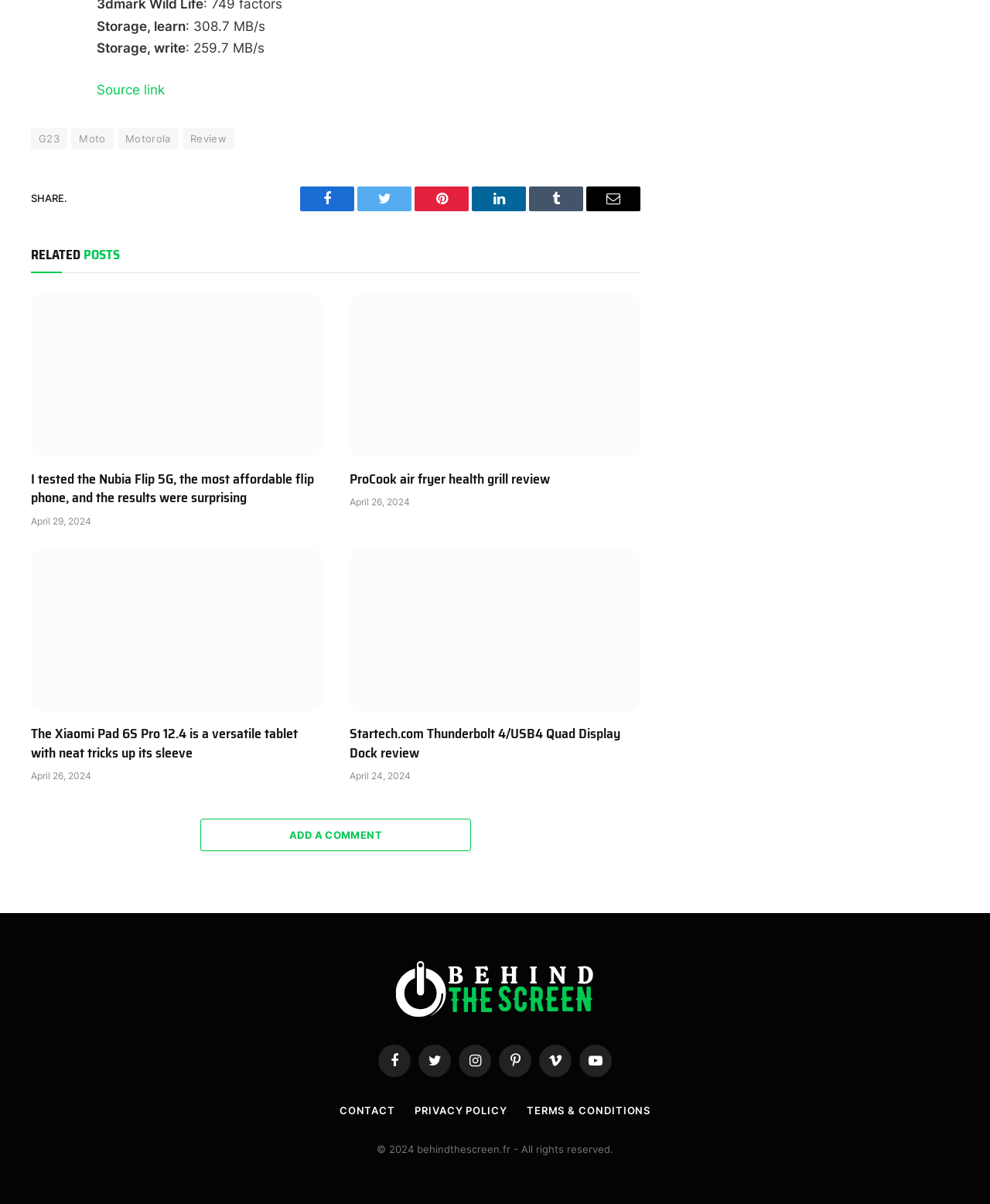Please identify the bounding box coordinates of the region to click in order to complete the task: "Share on Facebook". The coordinates must be four float numbers between 0 and 1, specified as [left, top, right, bottom].

[0.303, 0.155, 0.358, 0.175]